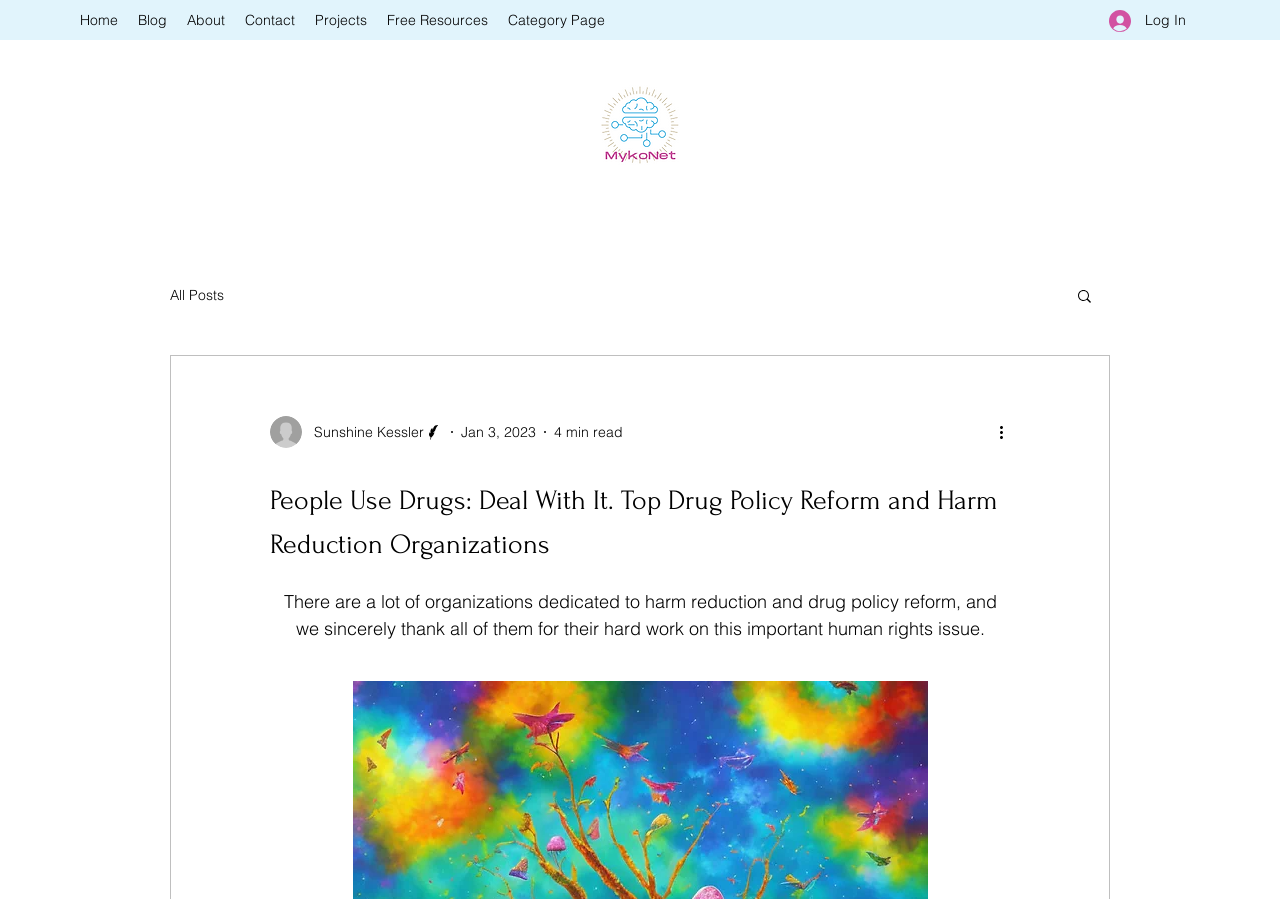Identify the bounding box coordinates of the region that needs to be clicked to carry out this instruction: "Click on the 'Home' link". Provide these coordinates as four float numbers ranging from 0 to 1, i.e., [left, top, right, bottom].

[0.055, 0.006, 0.1, 0.039]